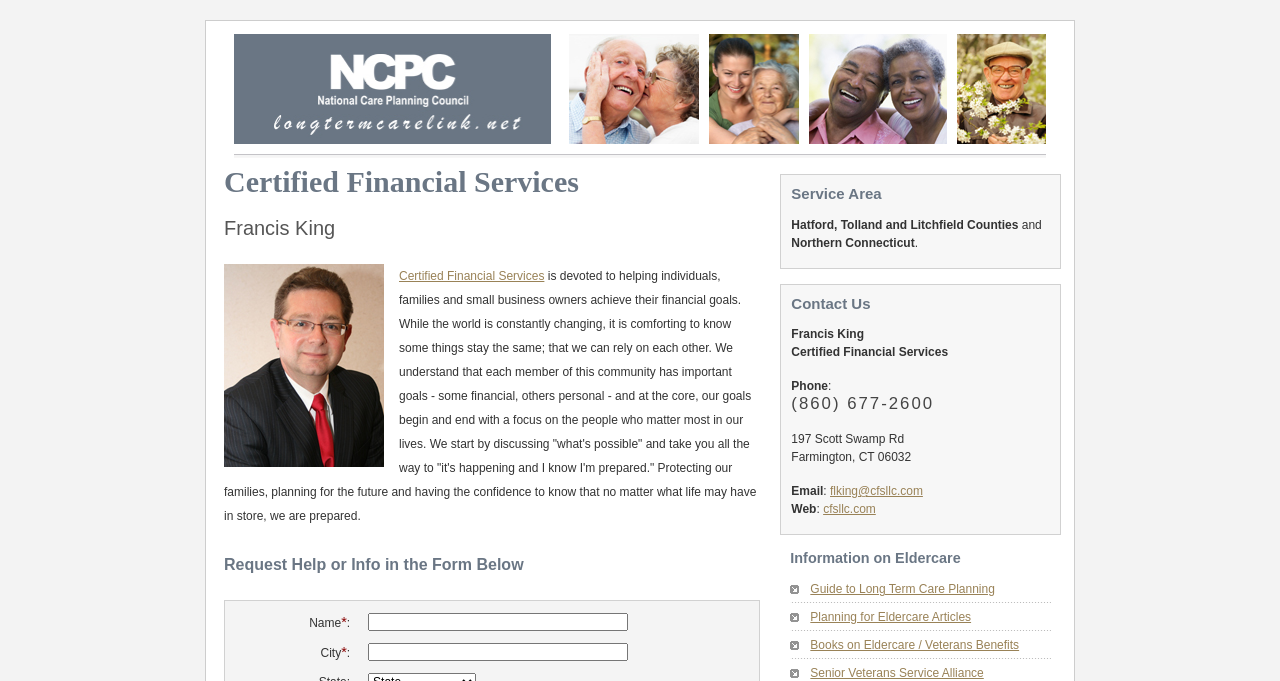Describe in detail what you see on the webpage.

The webpage is about Certified Financial Services provided by Francis King, located in Farmington, Connecticut. At the top, there is a heading "Certified Financial Services" followed by an image of Francis King. Below the image, there is a link to "Certified Financial Services" and a paragraph of text describing the services provided, which focuses on helping individuals, families, and small business owners achieve their financial goals.

Further down, there is a section with a heading "Request Help or Info in the Form Below" where users can fill out a form with their name, city, and other information. 

On the right side of the page, there are three sections. The first section has a heading "Service Area" and lists the areas served, including Hartford, Tolland, and Litchfield Counties, and Northern Connecticut. The second section has a heading "Contact Us" and provides contact information, including phone number, address, and email. The third section has a heading "Information on Eldercare" and provides links to resources on long-term care planning, articles on planning for eldercare, books on eldercare and veterans' benefits, and the Senior Veterans Service Alliance.

Overall, the webpage provides information about the financial services offered by Francis King and how to get in touch with him, as well as resources related to eldercare.